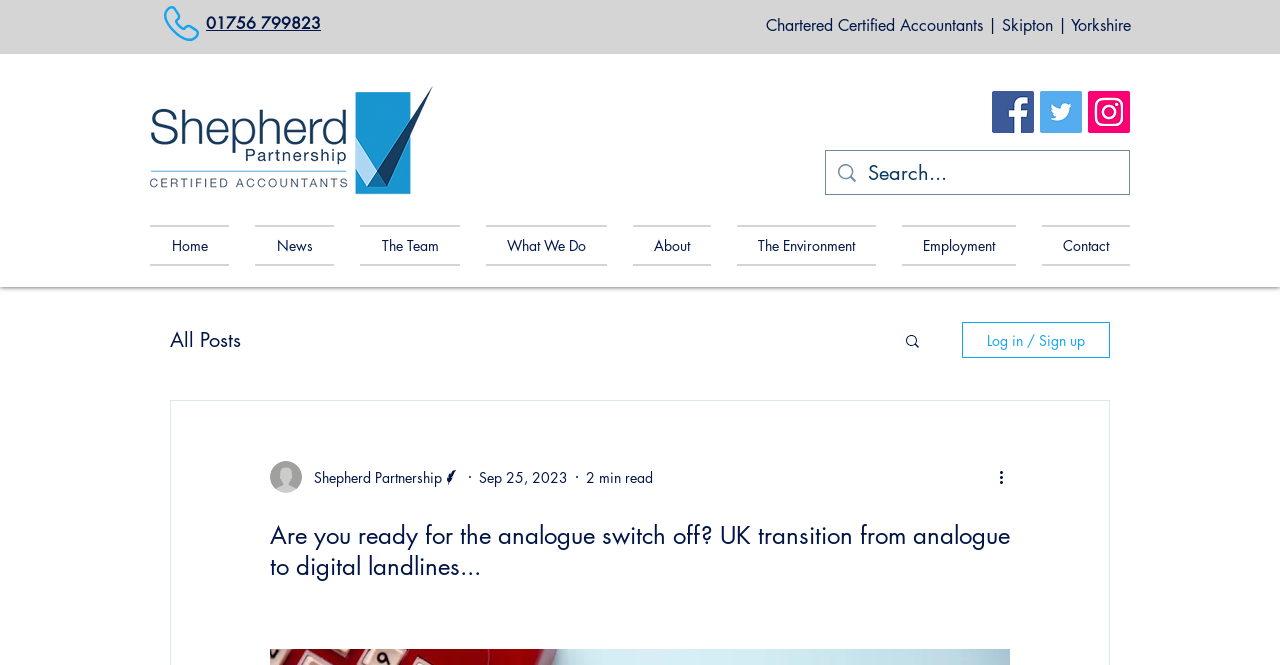What is the topic of the latest article?
Utilize the information in the image to give a detailed answer to the question.

I found the topic of the latest article by looking at the heading element with the text 'Are you ready for the analogue switch off? UK transition from analogue to digital landlines...' which is located at the bottom of the webpage.